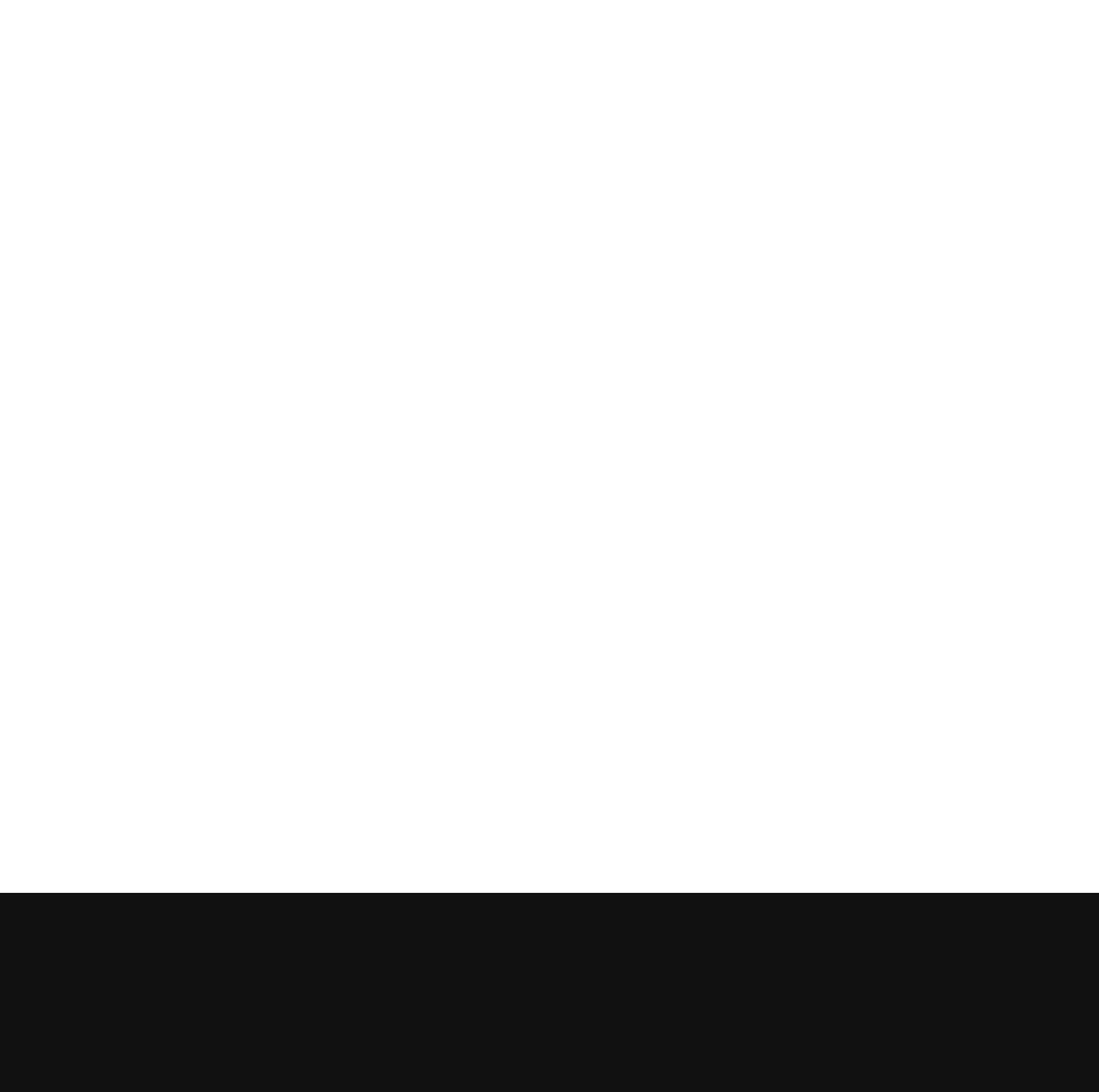Locate the bounding box of the UI element defined by this description: "Tik Tok". The coordinates should be given as four float numbers between 0 and 1, formatted as [left, top, right, bottom].

[0.688, 0.945, 0.728, 0.962]